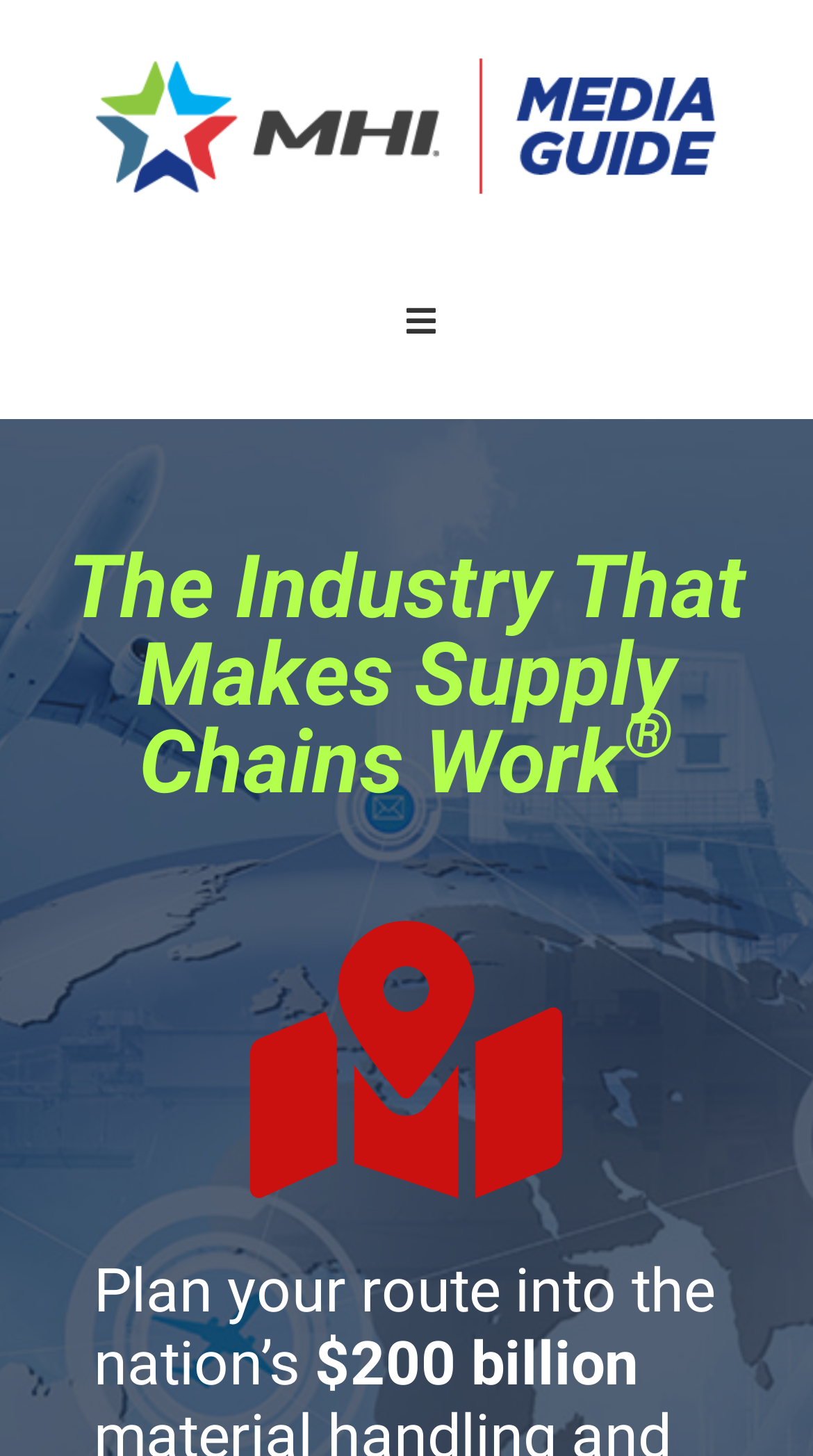Refer to the image and offer a detailed explanation in response to the question: Is the MHI Media Guide logo a link?

The MHI Media Guide logo is a link because it is wrapped inside a link element, which indicates that it is clickable and will navigate to another webpage or section when clicked.